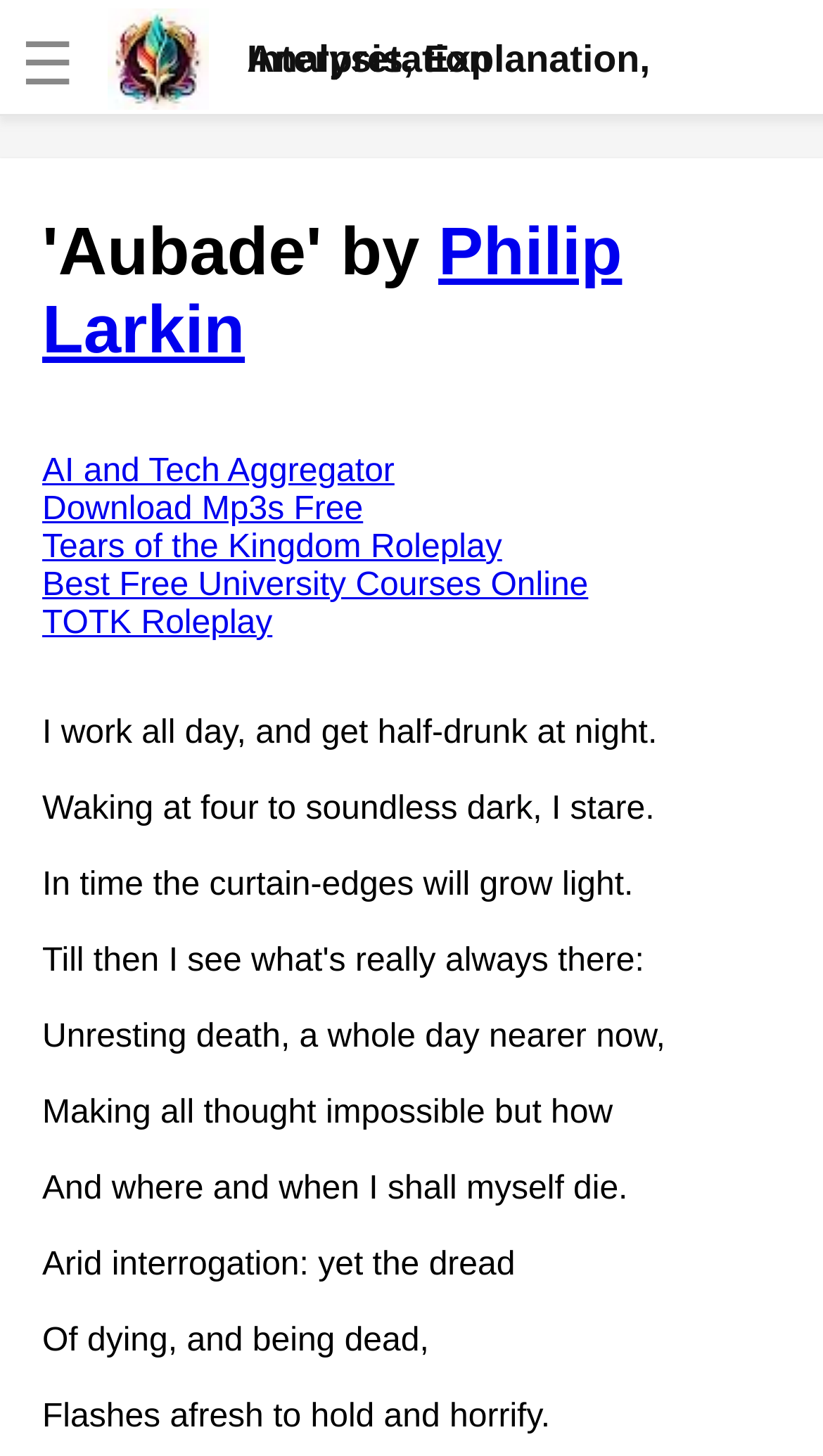Give a one-word or phrase response to the following question: What is the theme of the poem?

Death